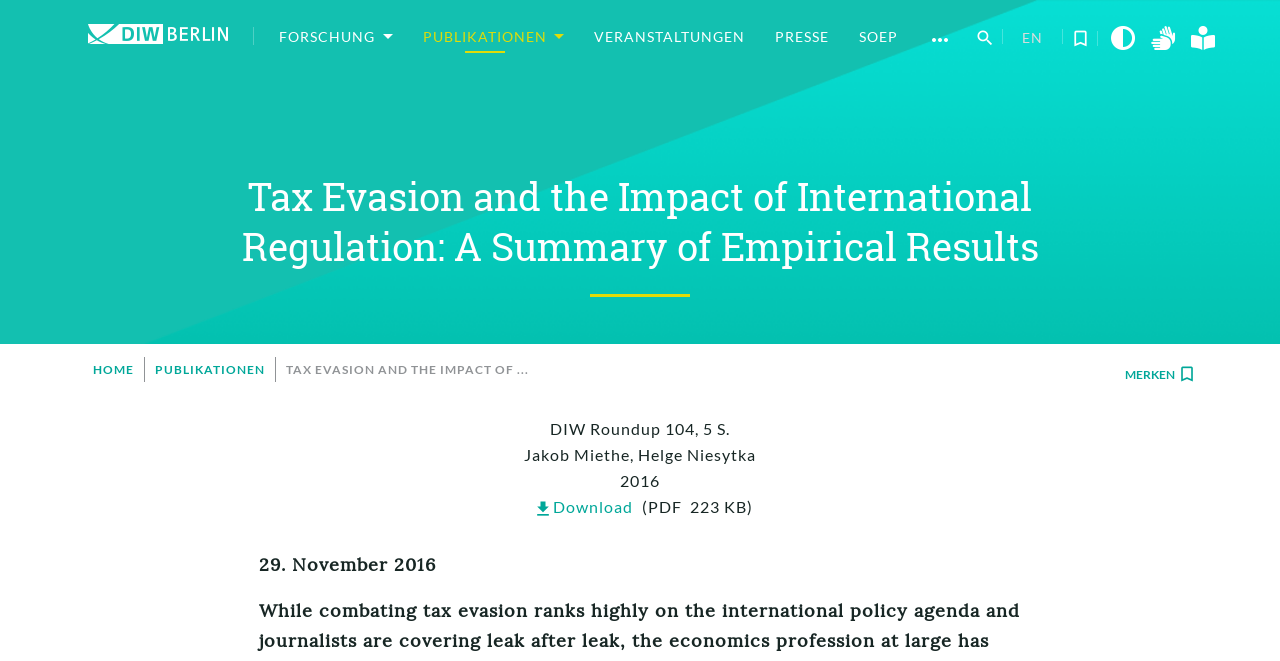Please mark the clickable region by giving the bounding box coordinates needed to complete this instruction: "Bookmark the current page".

[0.874, 0.546, 0.939, 0.587]